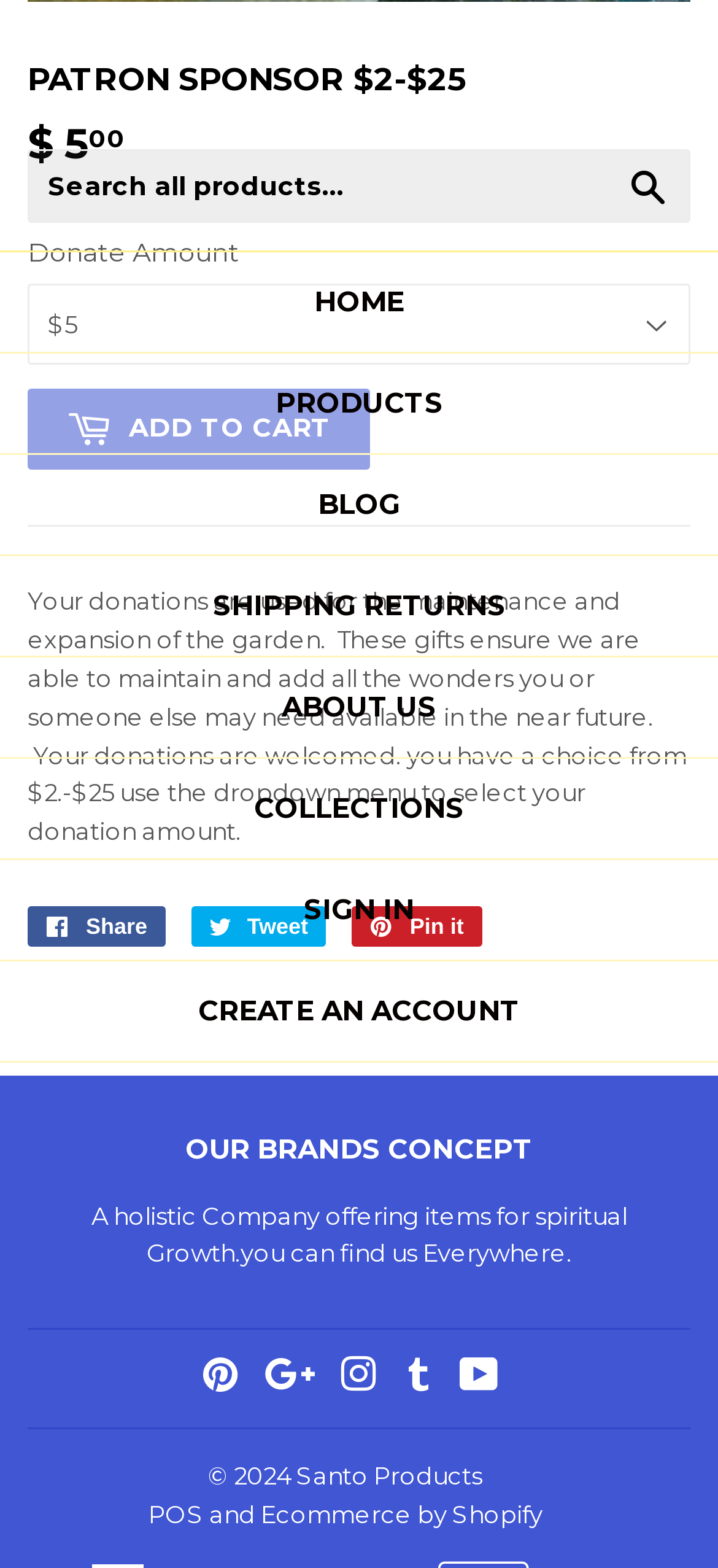What is the copyright year?
Provide a thorough and detailed answer to the question.

The copyright year is mentioned at the bottom of the webpage, stating '© 2024'.